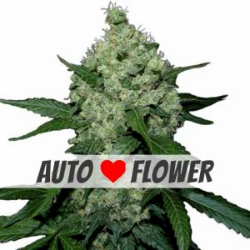What is the advantage of autoflowering seeds?
Please answer the question with a single word or phrase, referencing the image.

Flowering regardless of light exposure